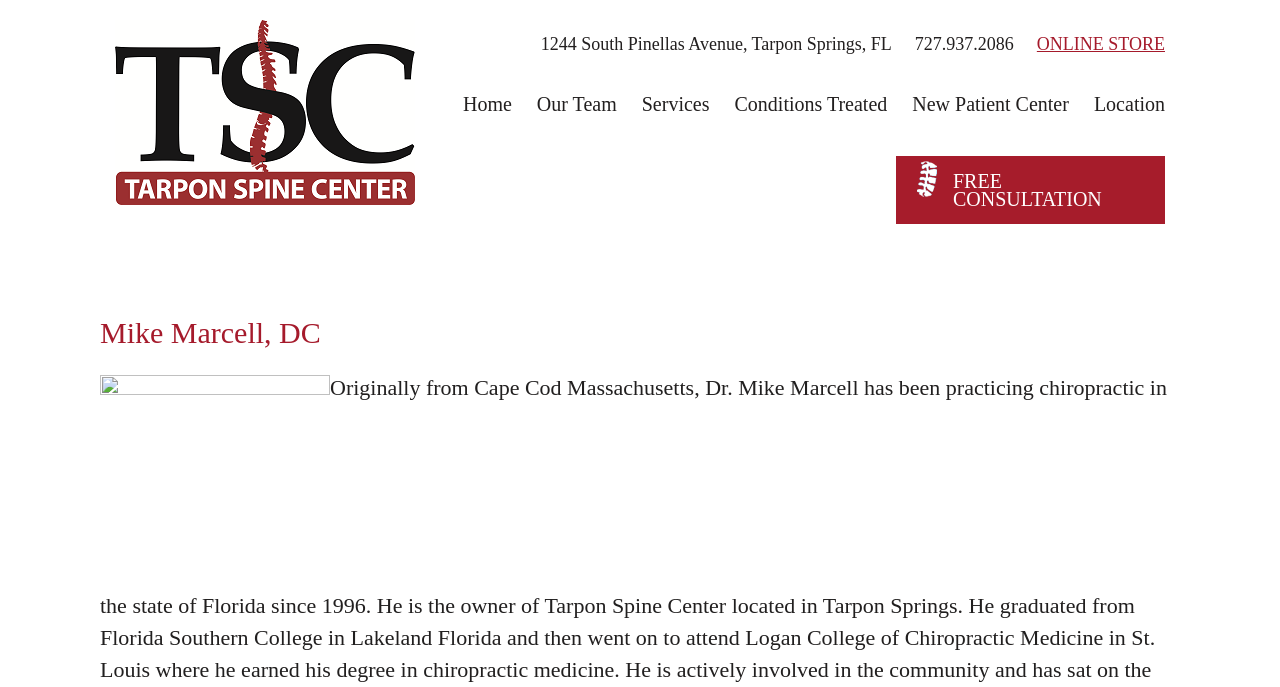Provide a thorough description of the webpage you see.

The webpage is about Tarpon Spine Center, a medical facility. At the top left, there is a logo image with the text "Tarpon Spine Center" next to it, which is also a link. Below the logo, there is a heading that displays the address of the center, "1244 South Pinellas Avenue, Tarpon Springs, FL". To the right of the address, there are two links, one for the phone number "727.937.2086" and another for the "ONLINE STORE".

In the middle of the page, there is a navigation menu with seven links: "Home", "Our Team", "Services", "Conditions Treated", "New Patient Center", "Location", and "FREE CONSULTATION". The "FREE CONSULTATION" link is positioned below the navigation menu.

At the bottom left of the page, there is a heading that introduces "Mike Marcell, DC", and next to it, there is a link with no text. The overall layout of the page is simple and easy to navigate, with clear headings and concise text.